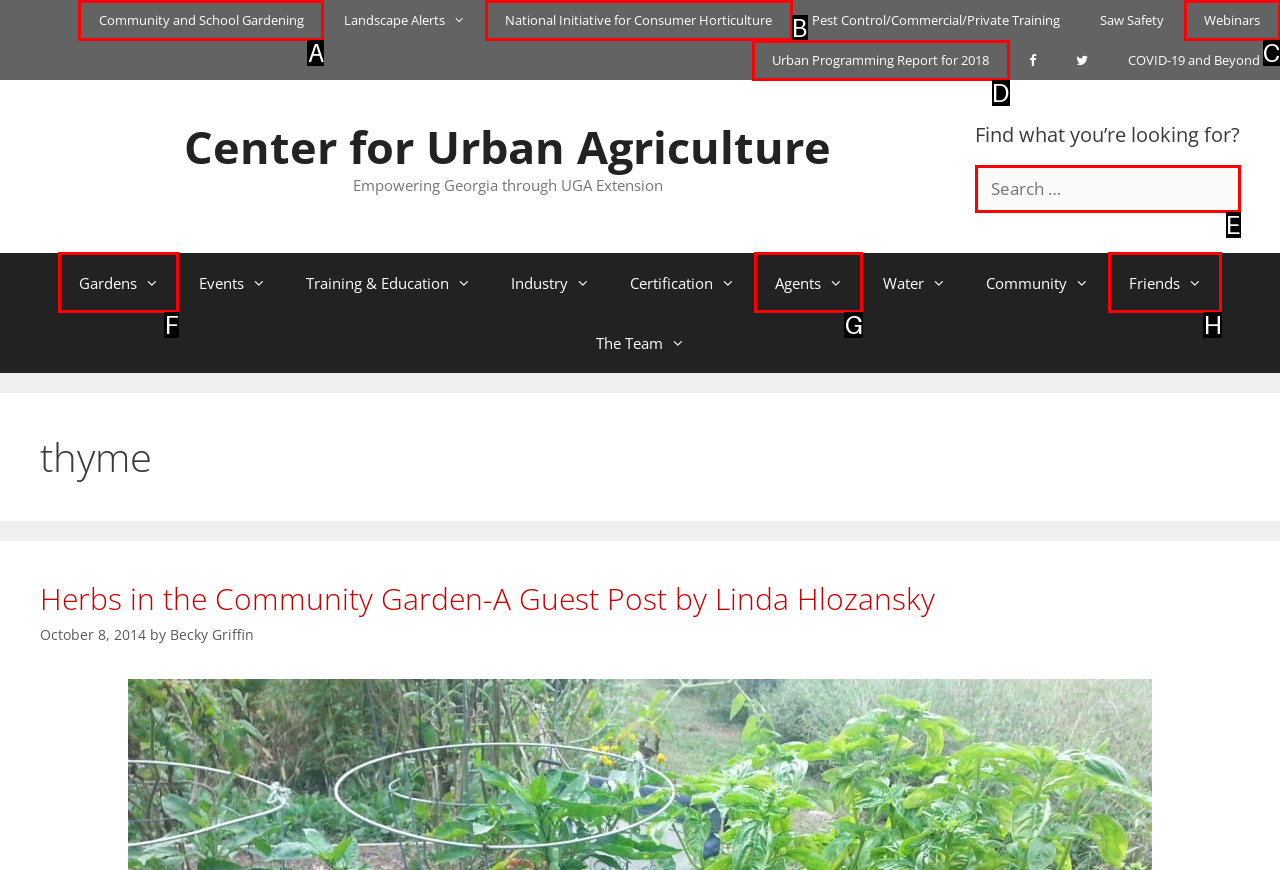Determine which HTML element to click on in order to complete the action: Visit the Community and School Gardening page.
Reply with the letter of the selected option.

A